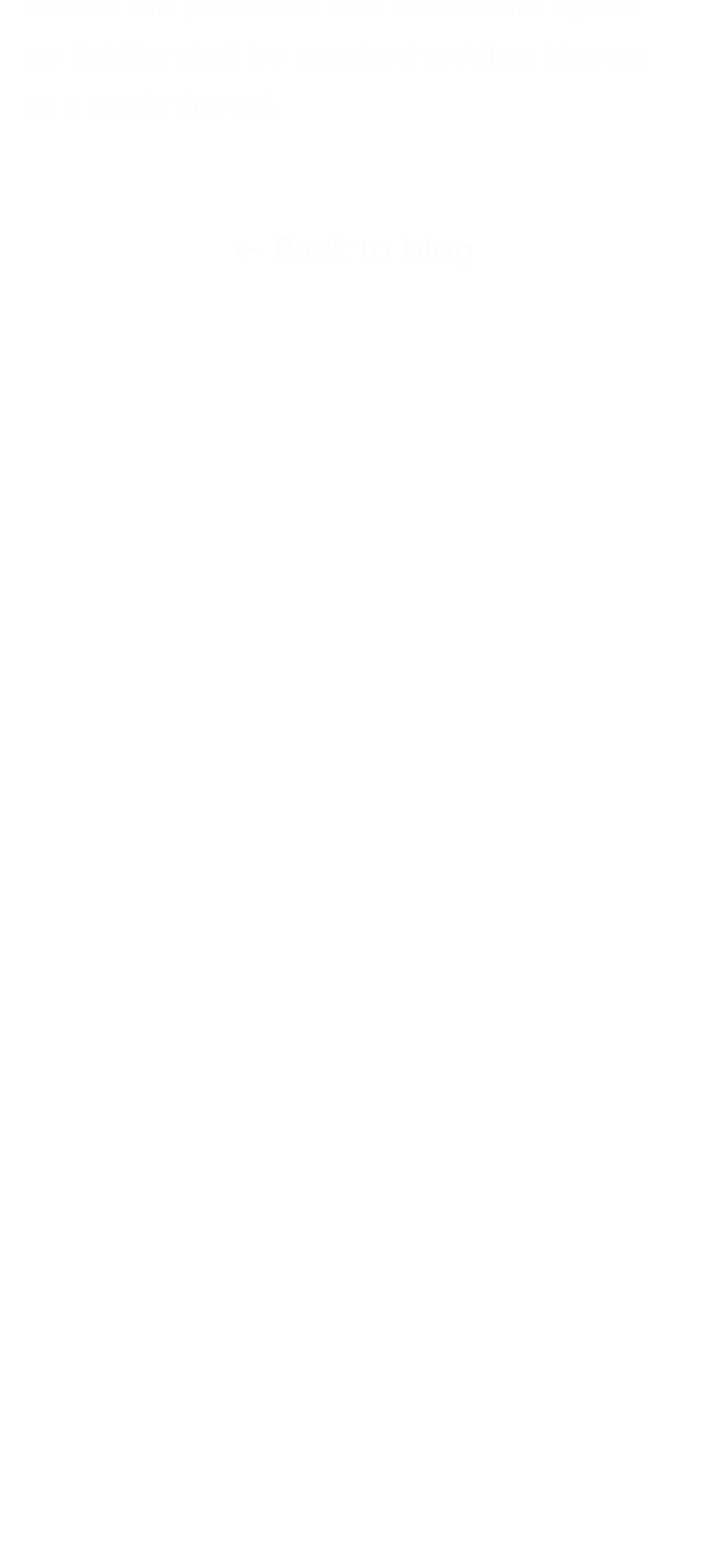What is the second link under the 'About' heading?
Answer the question with a thorough and detailed explanation.

The second link under the 'About' heading is 'Contact Information' which is located below the 'About' heading with a bounding box of [0.103, 0.315, 0.897, 0.367].